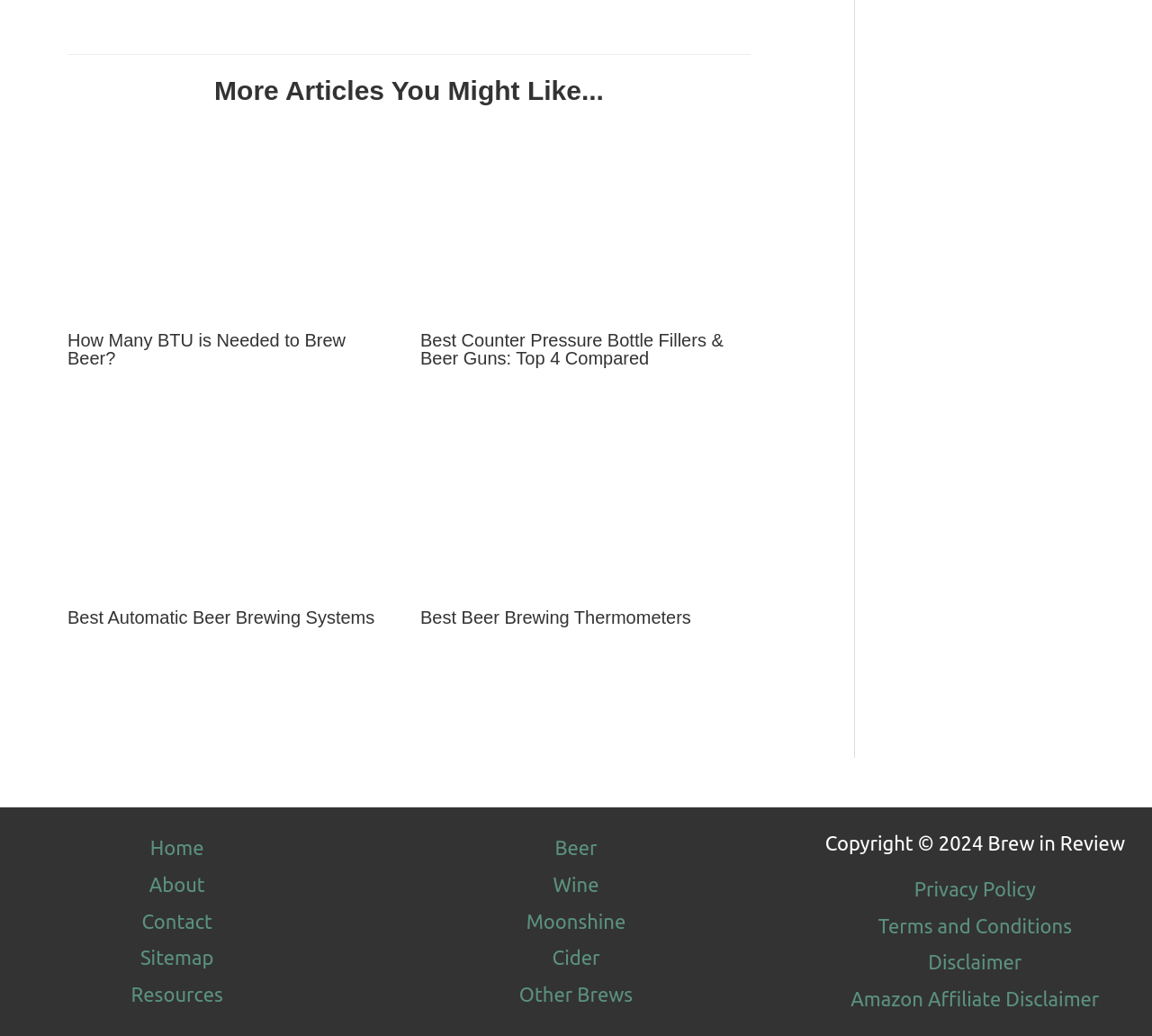Please answer the following question using a single word or phrase: 
How many articles are listed on this page?

4